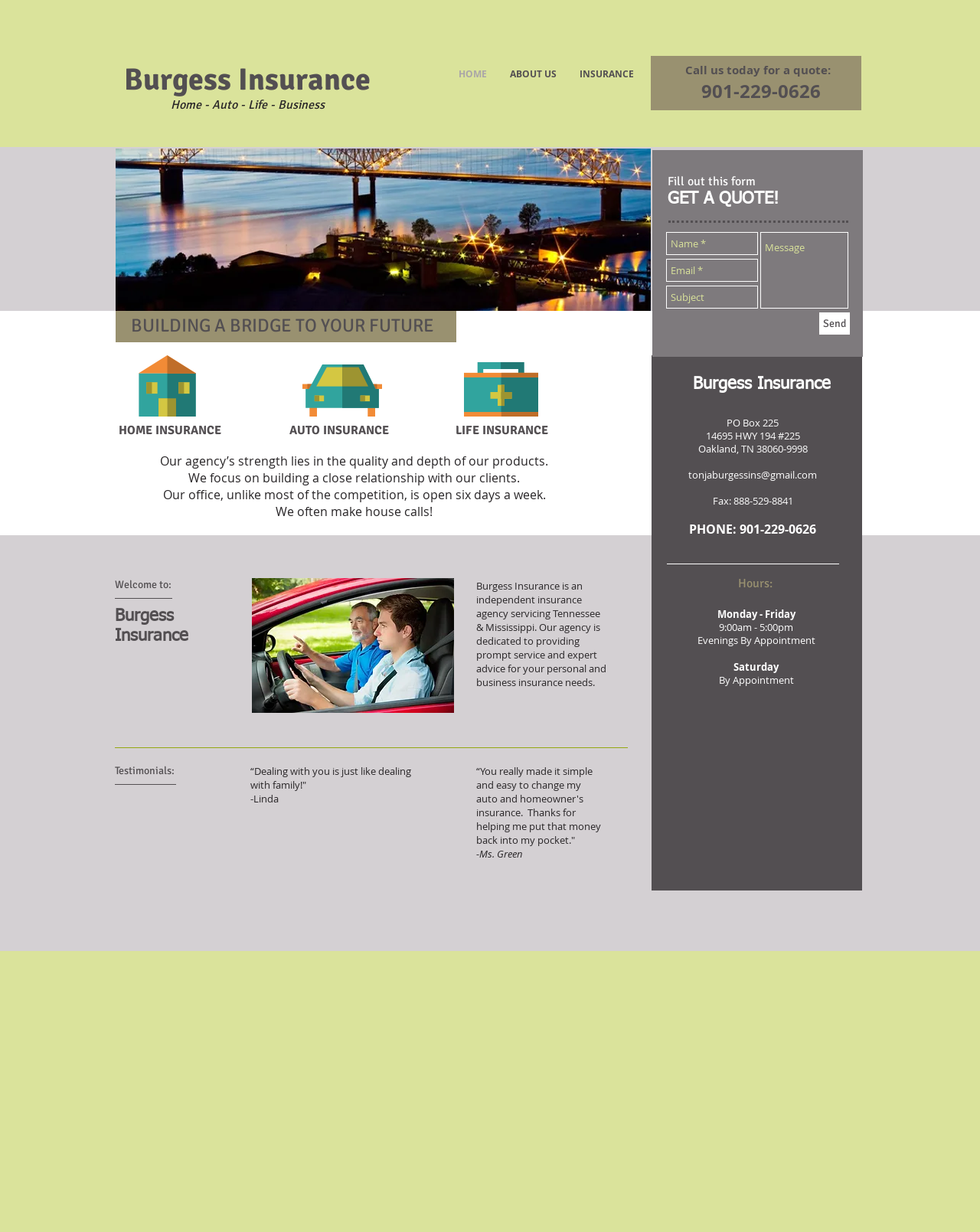Locate the coordinates of the bounding box for the clickable region that fulfills this instruction: "Call the phone number".

[0.716, 0.063, 0.838, 0.085]